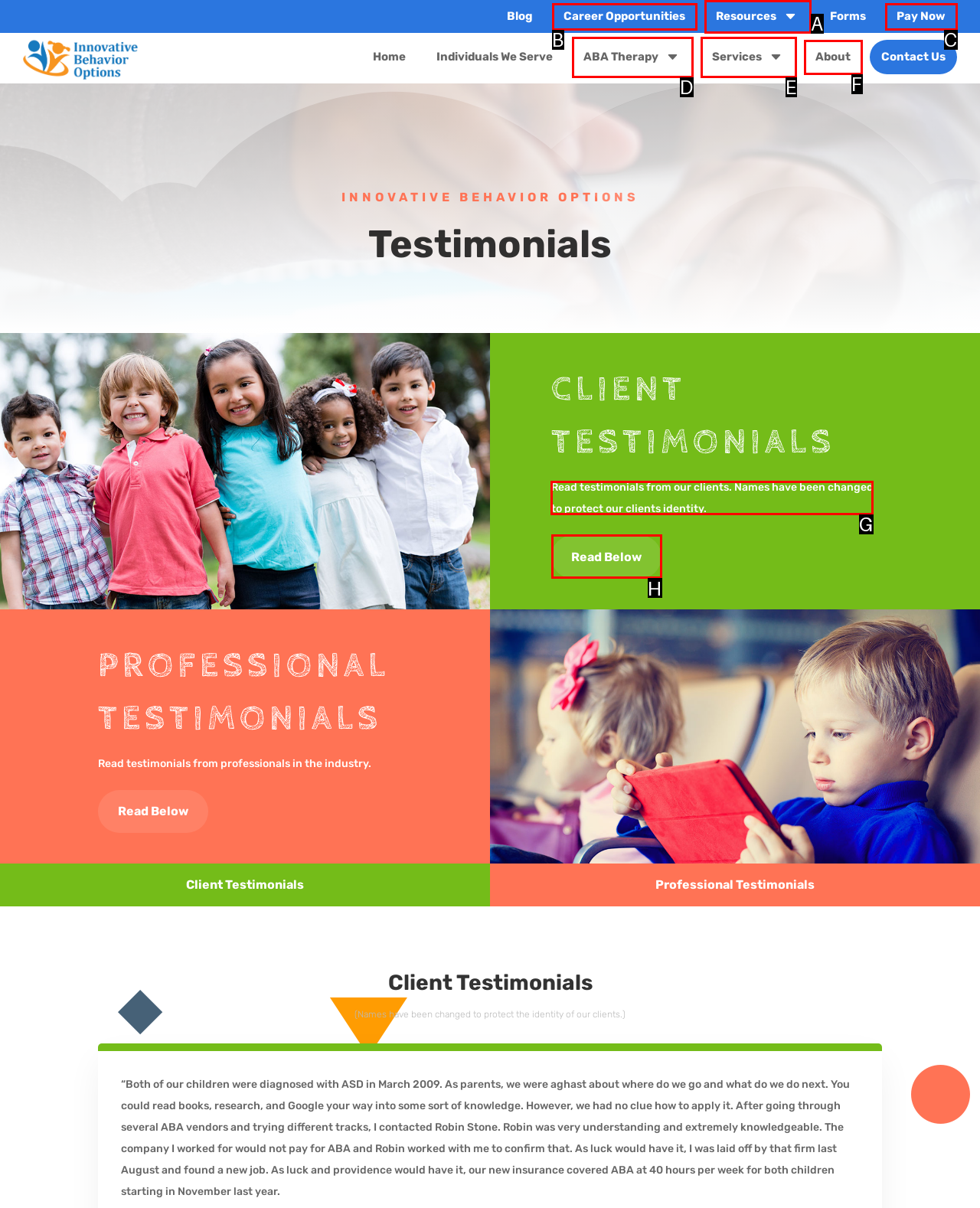Find the correct option to complete this instruction: Read client testimonials. Reply with the corresponding letter.

G